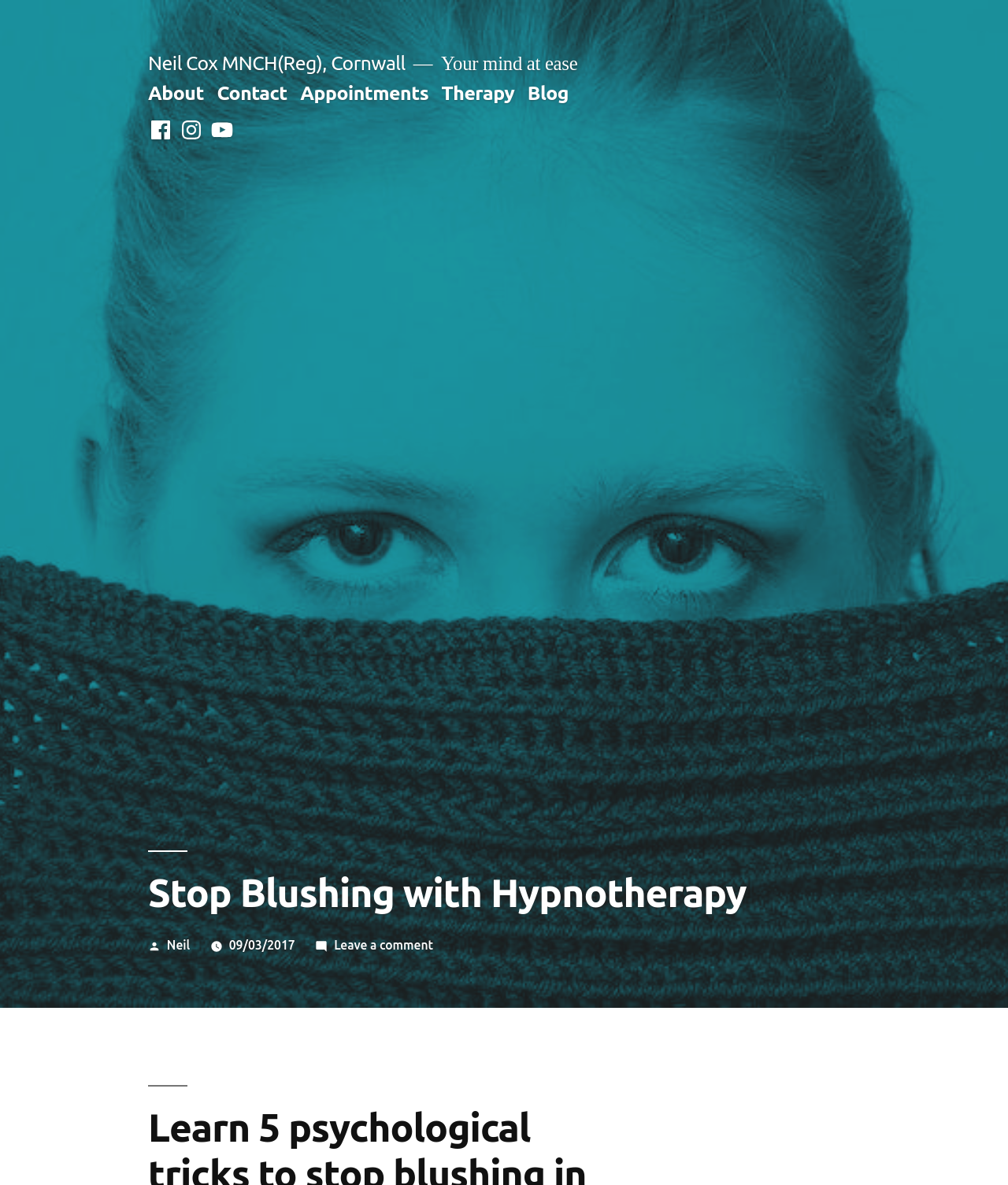What is the theme of the image on the webpage?
Could you answer the question in a detailed manner, providing as much information as possible?

The image on the webpage is a picture of a woman, and based on the context of the webpage, it can be inferred that the image is related to blushing.